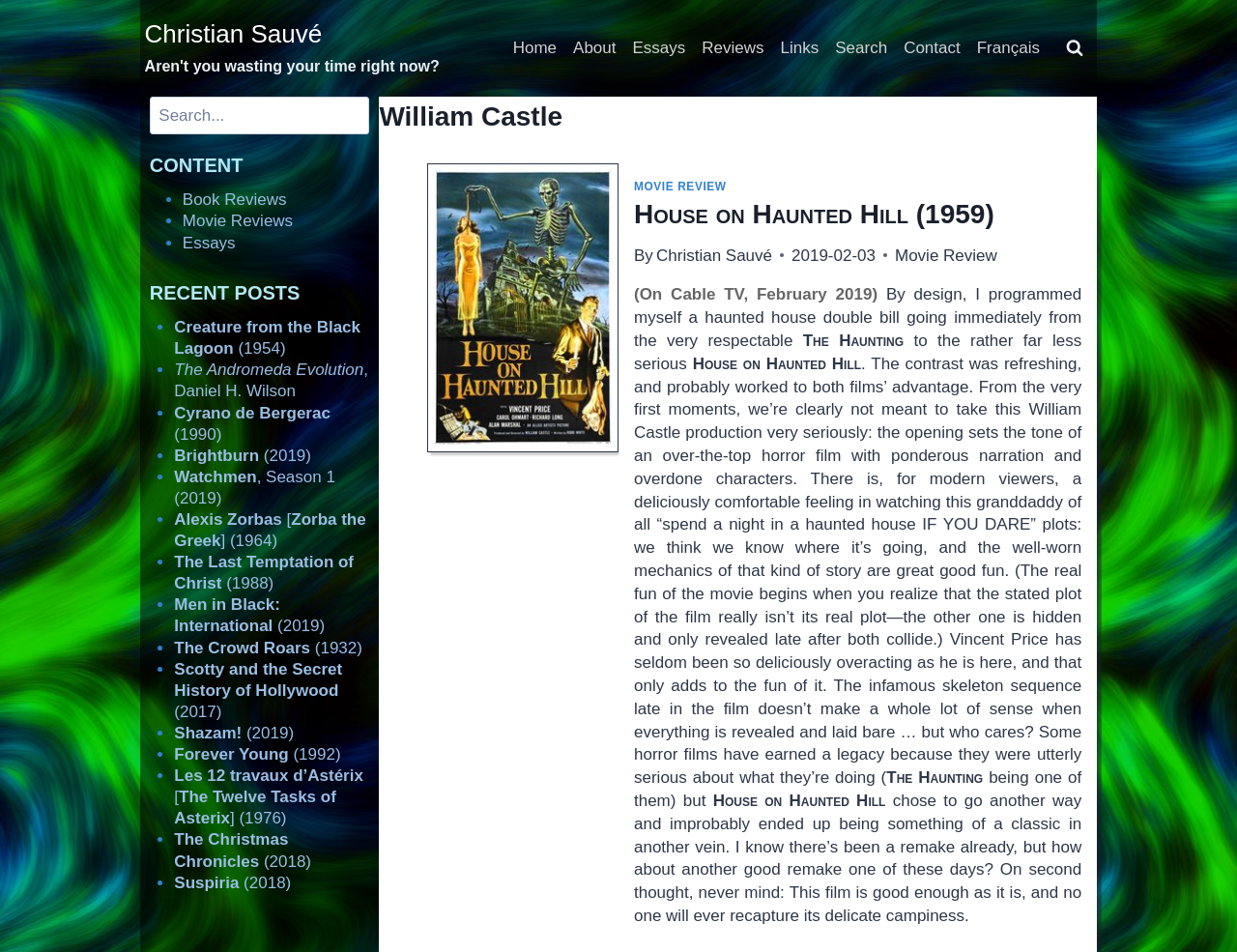Predict the bounding box of the UI element that fits this description: "Movie Review".

[0.723, 0.258, 0.806, 0.278]